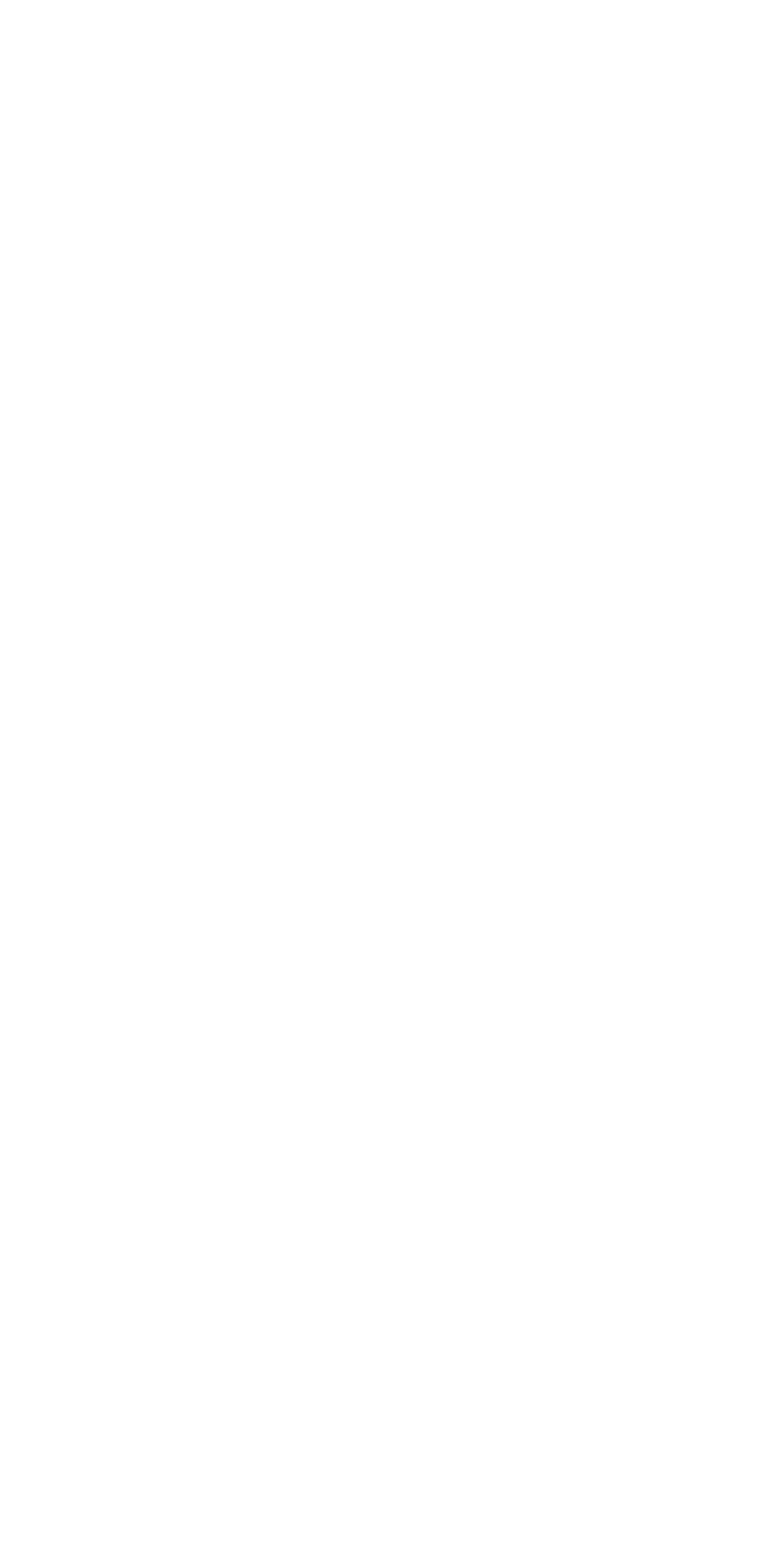Extract the bounding box coordinates of the UI element described: "MX AND OFF-ROAD TOURS". Provide the coordinates in the format [left, top, right, bottom] with values ranging from 0 to 1.

[0.286, 0.063, 0.688, 0.083]